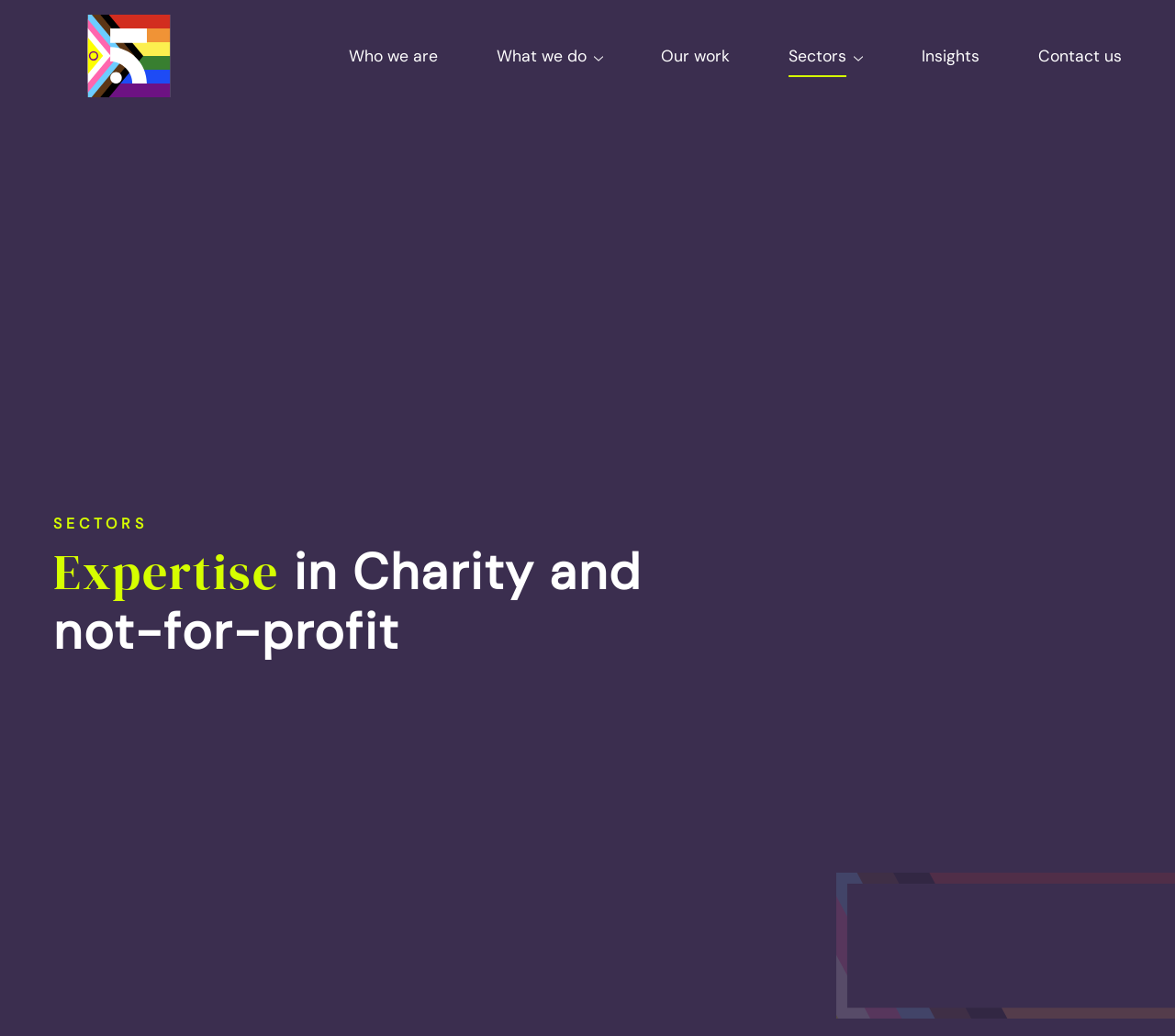Extract the bounding box coordinates for the described element: "What we do". The coordinates should be represented as four float numbers between 0 and 1: [left, top, right, bottom].

[0.423, 0.044, 0.499, 0.064]